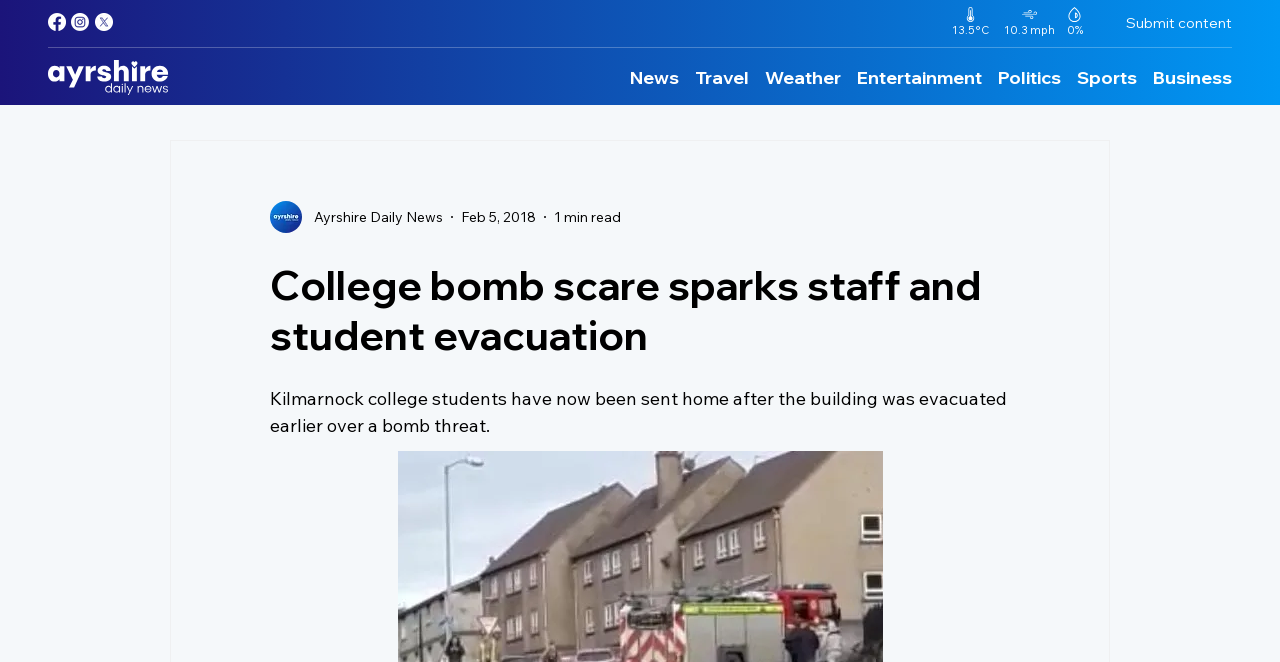What is the date of the article?
Based on the visual details in the image, please answer the question thoroughly.

I found the date of the article by looking at the generic element located at [0.36, 0.313, 0.419, 0.341] which displays the date as Feb 5, 2018.